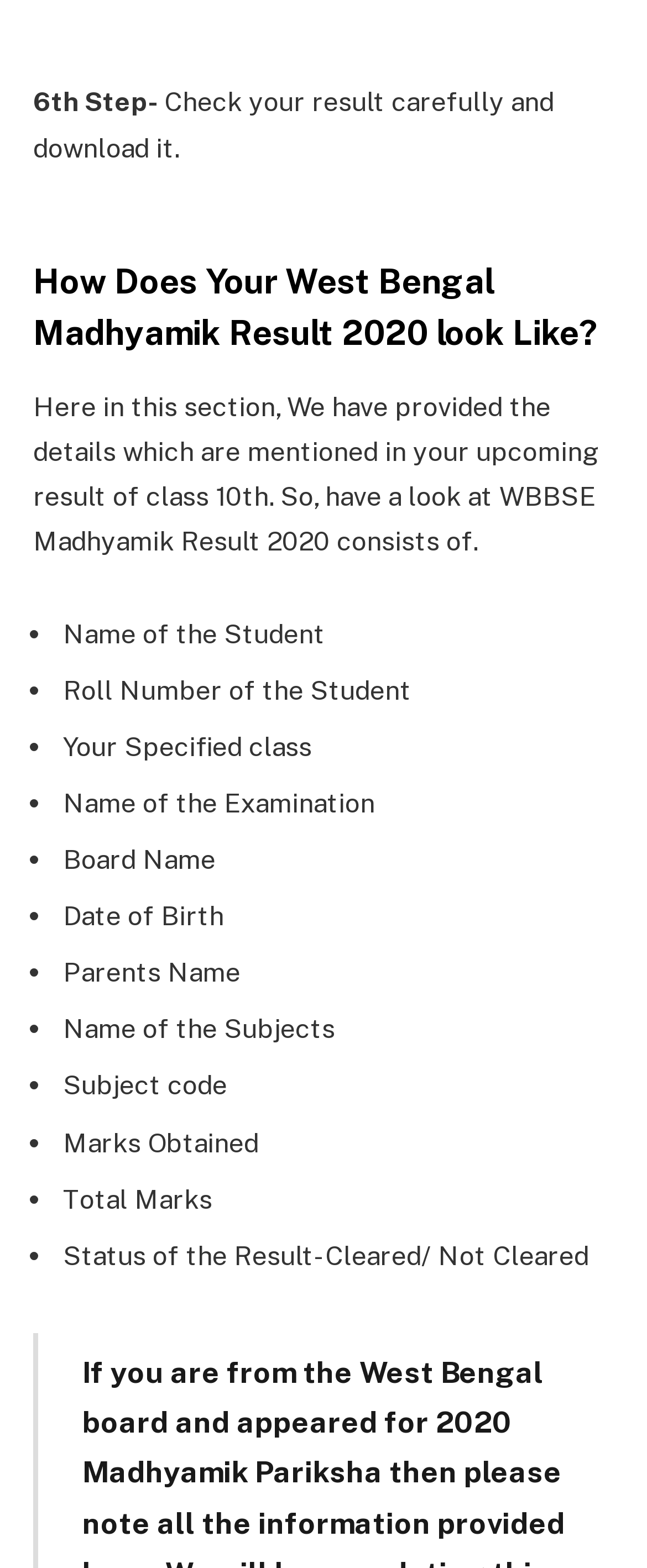What is the first item in the list?
Respond to the question with a well-detailed and thorough answer.

The first item in the list is 'Marks Obtained' which is indicated by the StaticText element with the text 'Marks Obtained' at coordinates [0.097, 0.031, 0.4, 0.051]